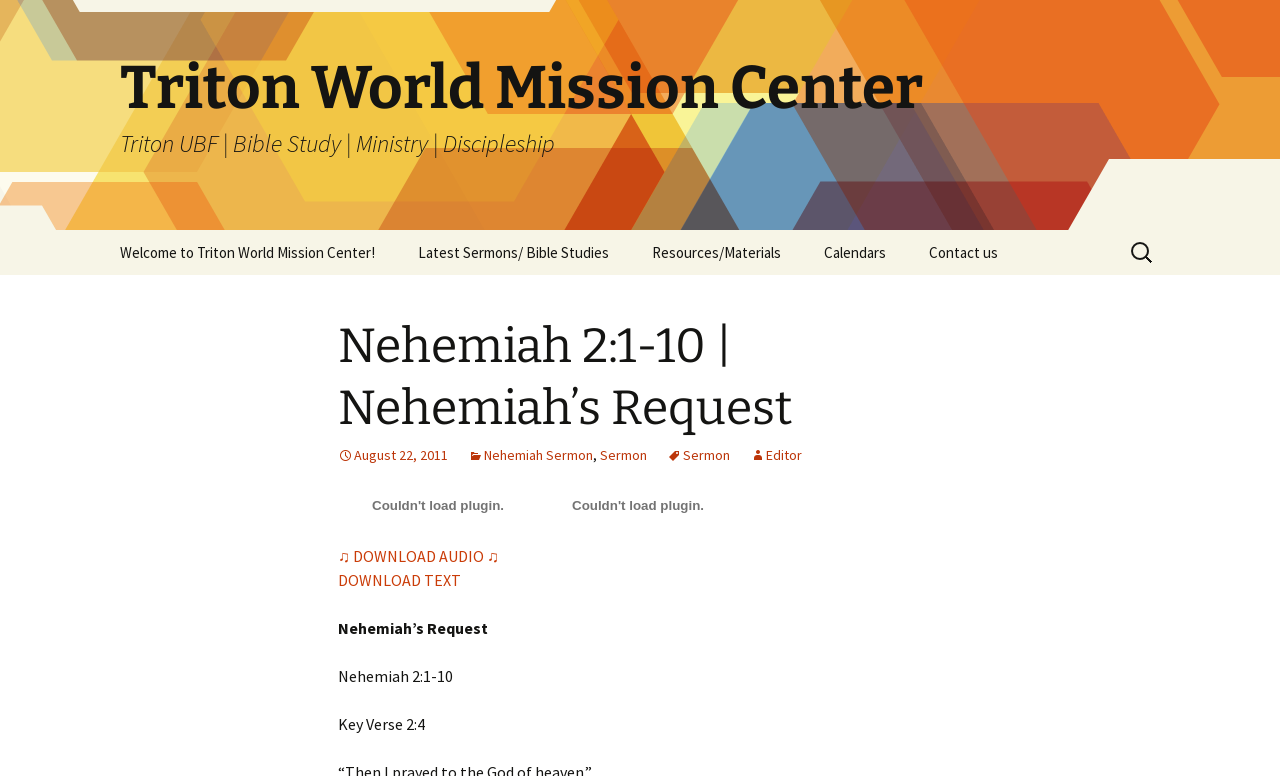Locate the heading on the webpage and return its text.

Triton World Mission Center